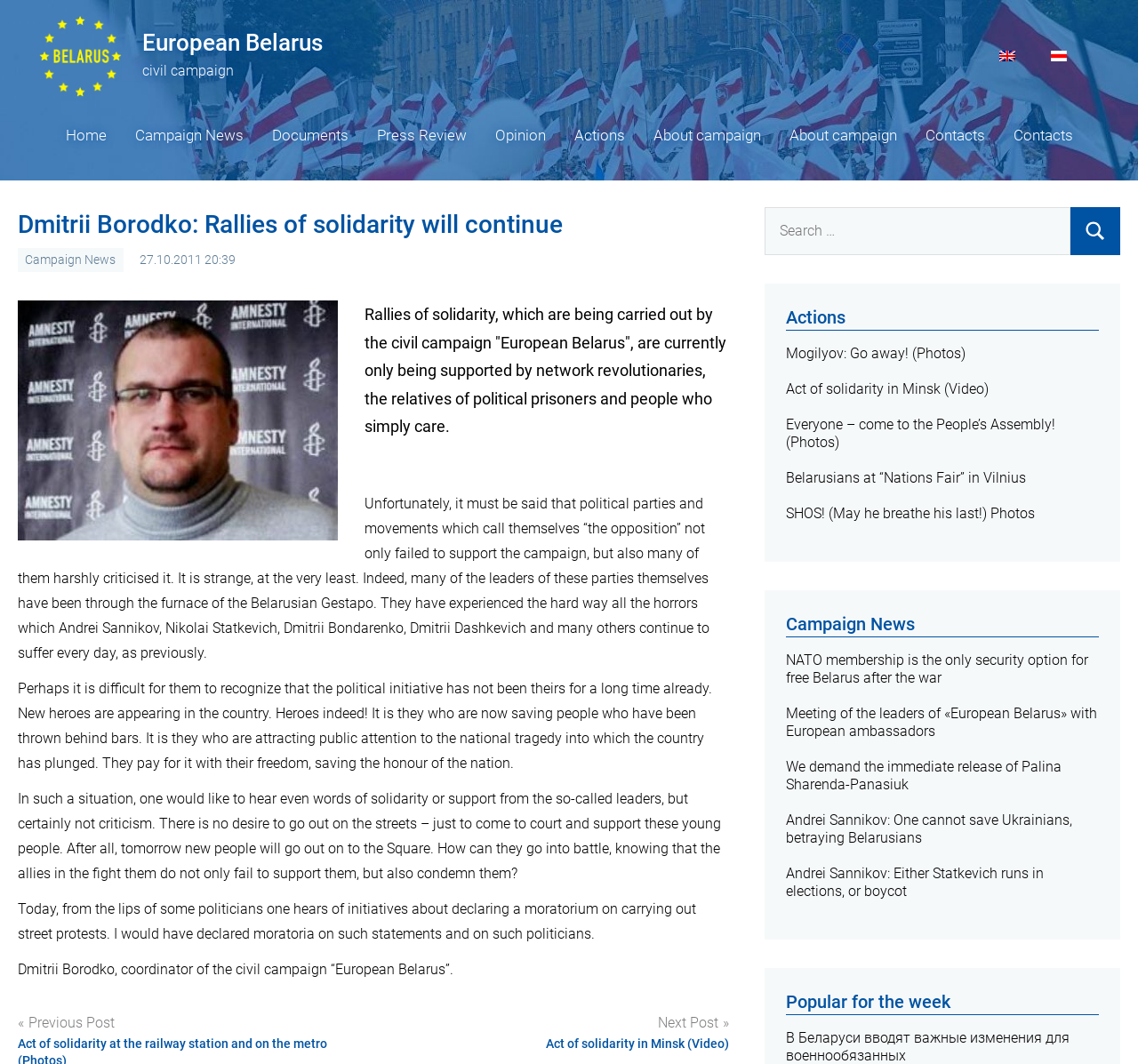Find the bounding box coordinates of the element I should click to carry out the following instruction: "Read the 'Campaign News'".

[0.691, 0.575, 0.966, 0.599]